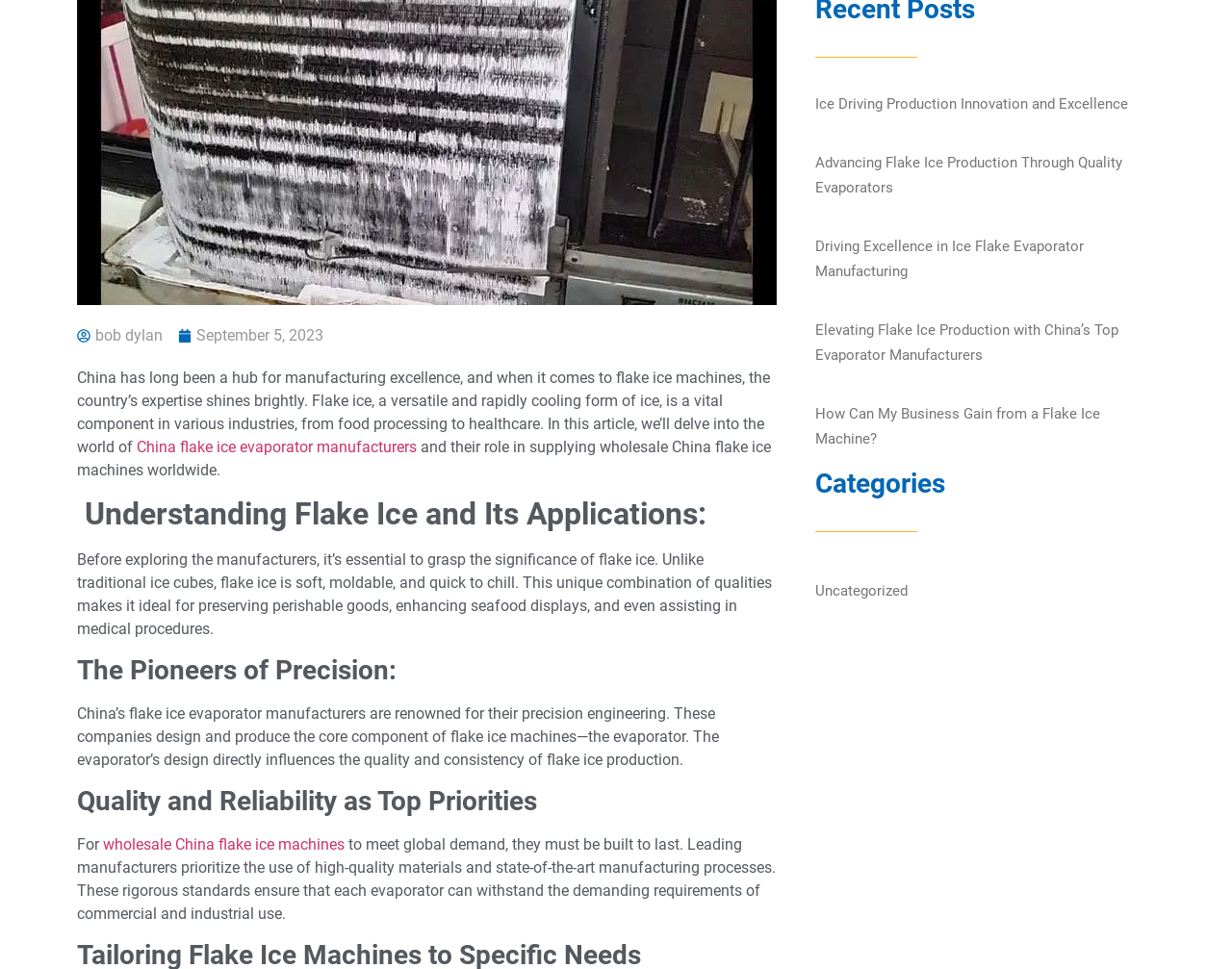Find the bounding box of the UI element described as follows: "September 5, 2023".

[0.145, 0.334, 0.262, 0.358]